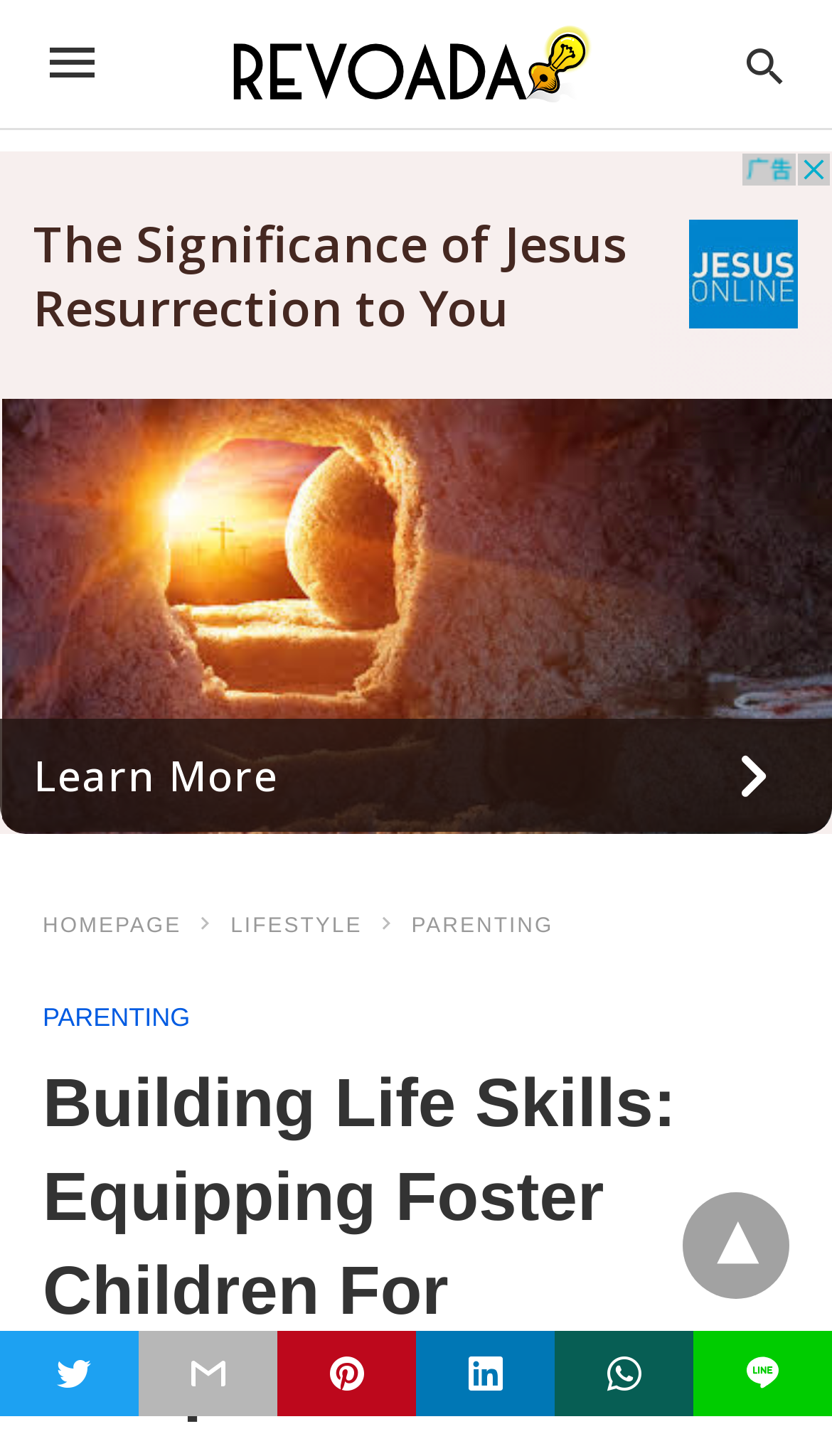How many navigation links are there?
Provide a detailed answer to the question, using the image to inform your response.

I counted the number of navigation links by looking at the links with the '' icon, which are 'HOMEPAGE', 'LIFESTYLE', and 'PARENTING', and also the link 'PARENTING' without the icon. There are 5 navigation links in total.